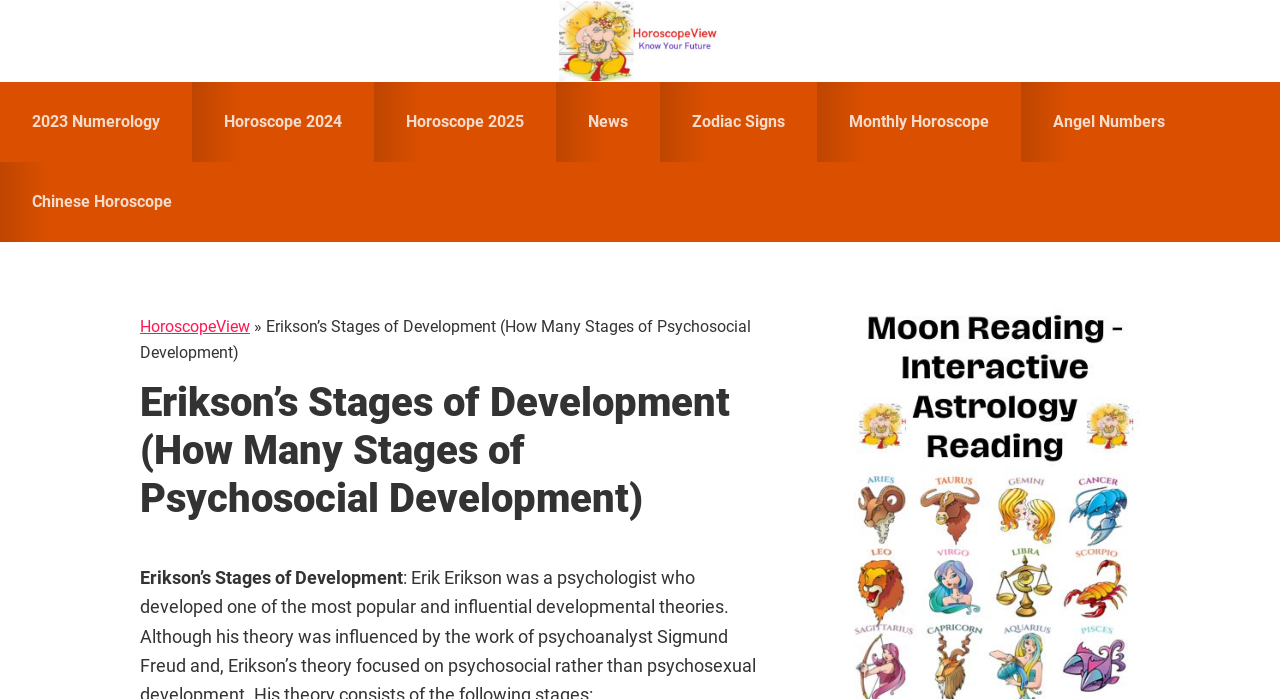What is the title of the article below the main navigation?
Provide a detailed answer to the question, using the image to inform your response.

Below the main navigation, there is a heading that says 'Erikson’s Stages of Development (How Many Stages of Psychosocial Development)'. Therefore, the title of the article is 'Erikson’s Stages of Development'.